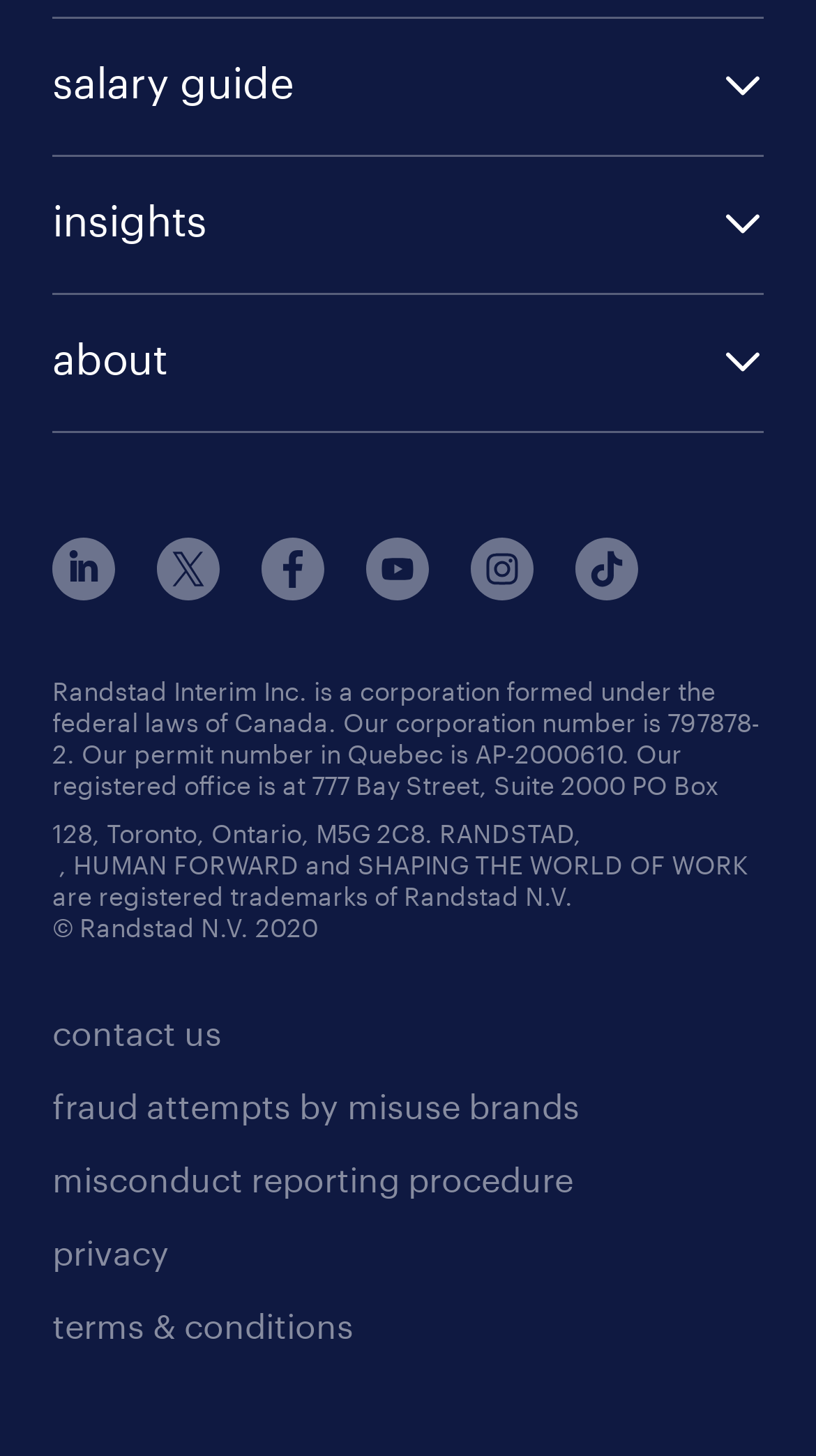Provide the bounding box coordinates of the area you need to click to execute the following instruction: "View Randstad's LinkedIn profile".

[0.064, 0.389, 0.141, 0.416]